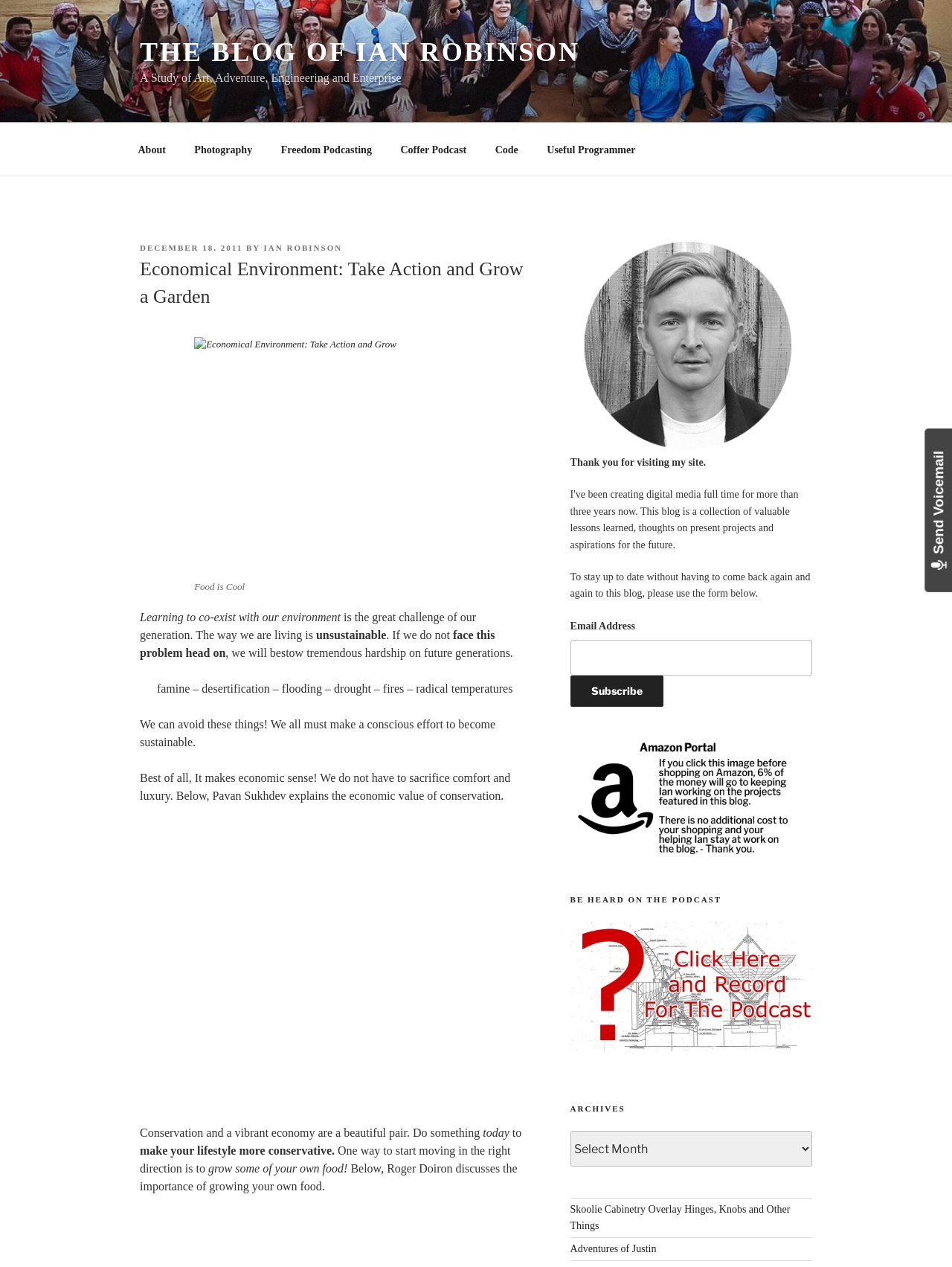From the given element description: "Coffer Podcast", find the bounding box for the UI element. Provide the coordinates as four float numbers between 0 and 1, in the order [left, top, right, bottom].

[0.407, 0.061, 0.504, 0.09]